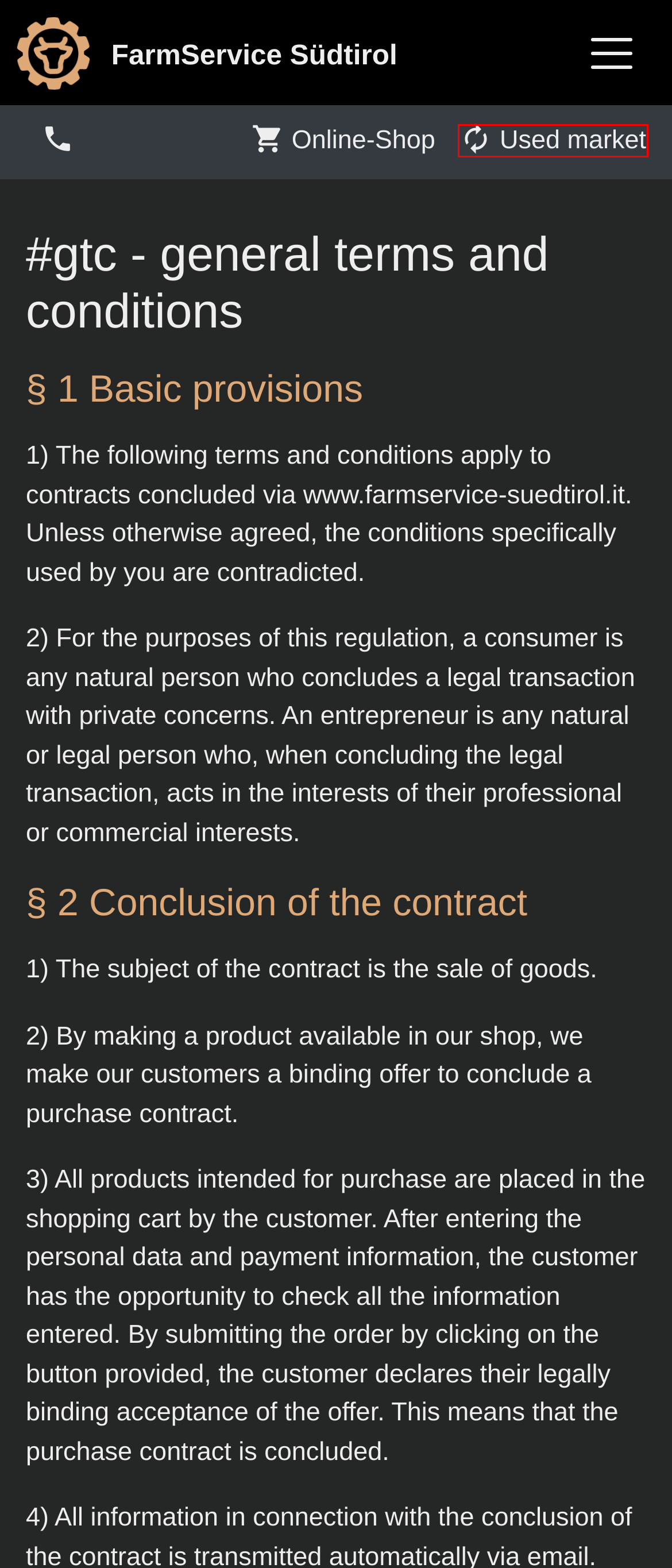You are presented with a screenshot of a webpage containing a red bounding box around an element. Determine which webpage description best describes the new webpage after clicking on the highlighted element. Here are the candidates:
A. Sitemap www.farmservice-suedtirol.it FarmService Südtirol Alexander Prieth Schlanders South Tyrol
B. Your contact for everything to do with livestock farming
C. Used market FarmService Südtirol Alexander Prieth Schlanders South Tyrol
D. Downloads FarmService Südtirol Alexander Prieth Schlanders South Tyrol
E. Markus Albrecht - Freelancer - Webdesign - Programmierung - Meran Südtirol
F. Legal Notice - Privacy FarmService Südtirol Alexander Prieth Schlanders South Tyrol
G. Online-Shop FarmService Südtirol Alexander Prieth Schlanders South Tyrol
H. Online Dispute Resolution | European Commission

C